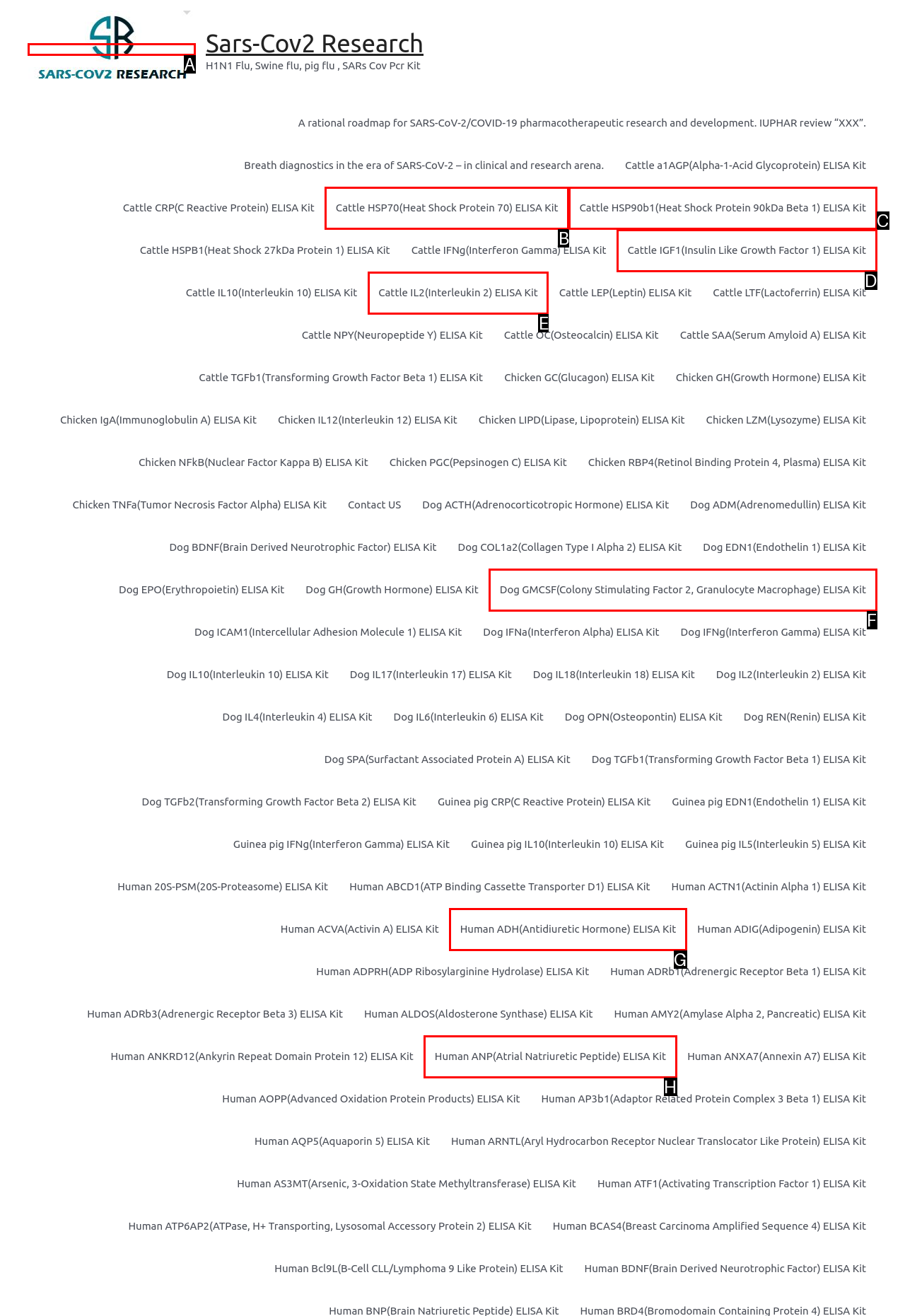From the available options, which lettered element should I click to complete this task: Click on Sars-Cov2 Research link?

A